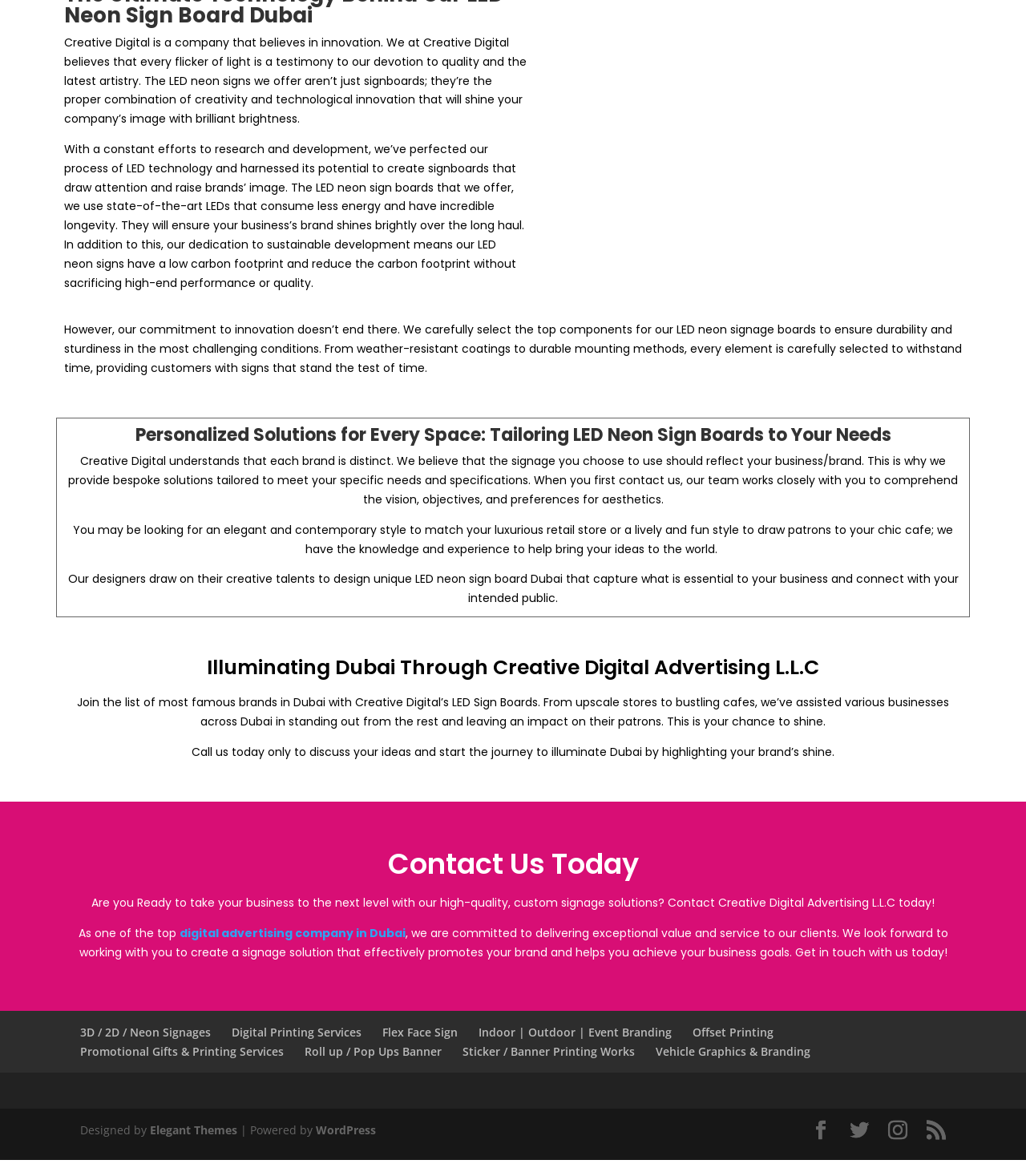Point out the bounding box coordinates of the section to click in order to follow this instruction: "Visit the Elegant Themes website".

[0.146, 0.955, 0.231, 0.968]